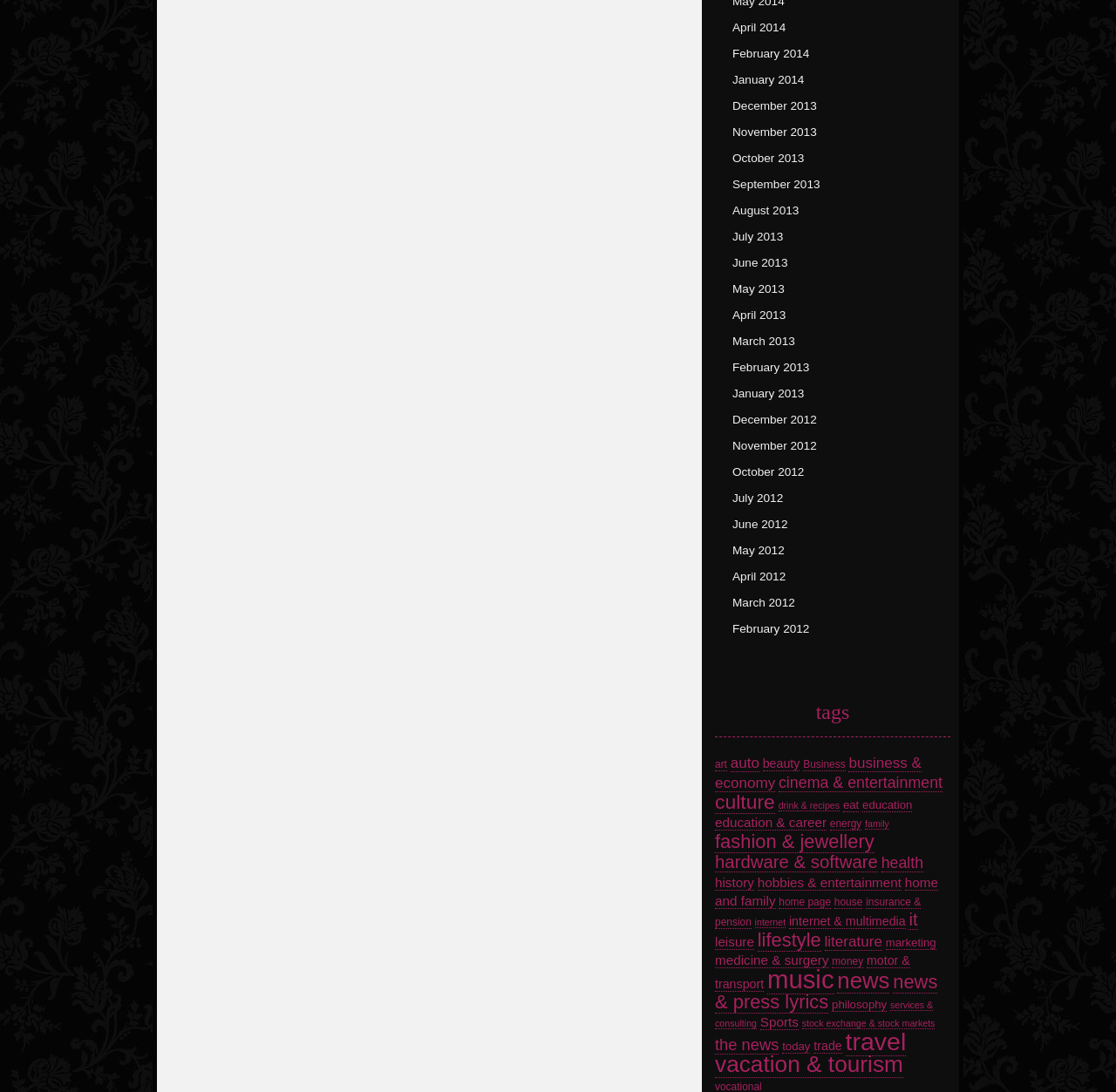Can you specify the bounding box coordinates of the area that needs to be clicked to fulfill the following instruction: "Visit our Facebook page"?

None